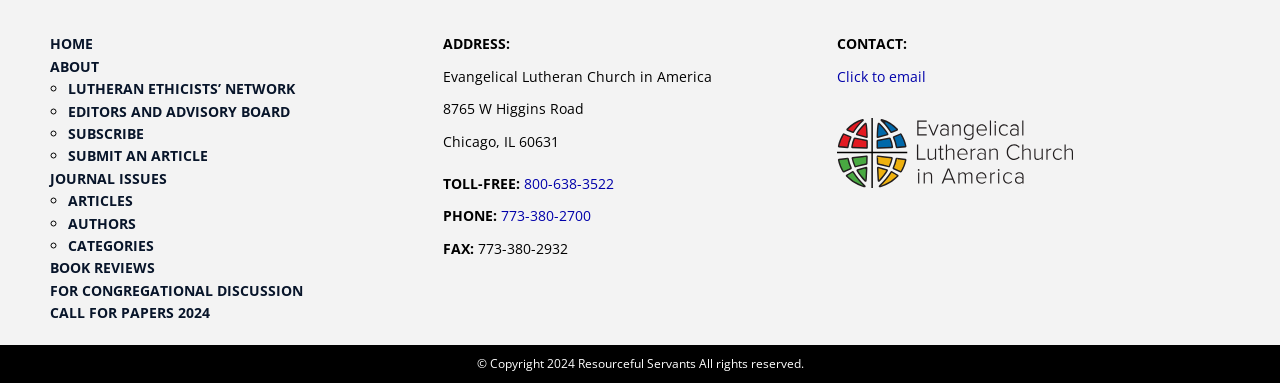Determine the bounding box coordinates of the section I need to click to execute the following instruction: "Click to email". Provide the coordinates as four float numbers between 0 and 1, i.e., [left, top, right, bottom].

[0.654, 0.174, 0.723, 0.224]